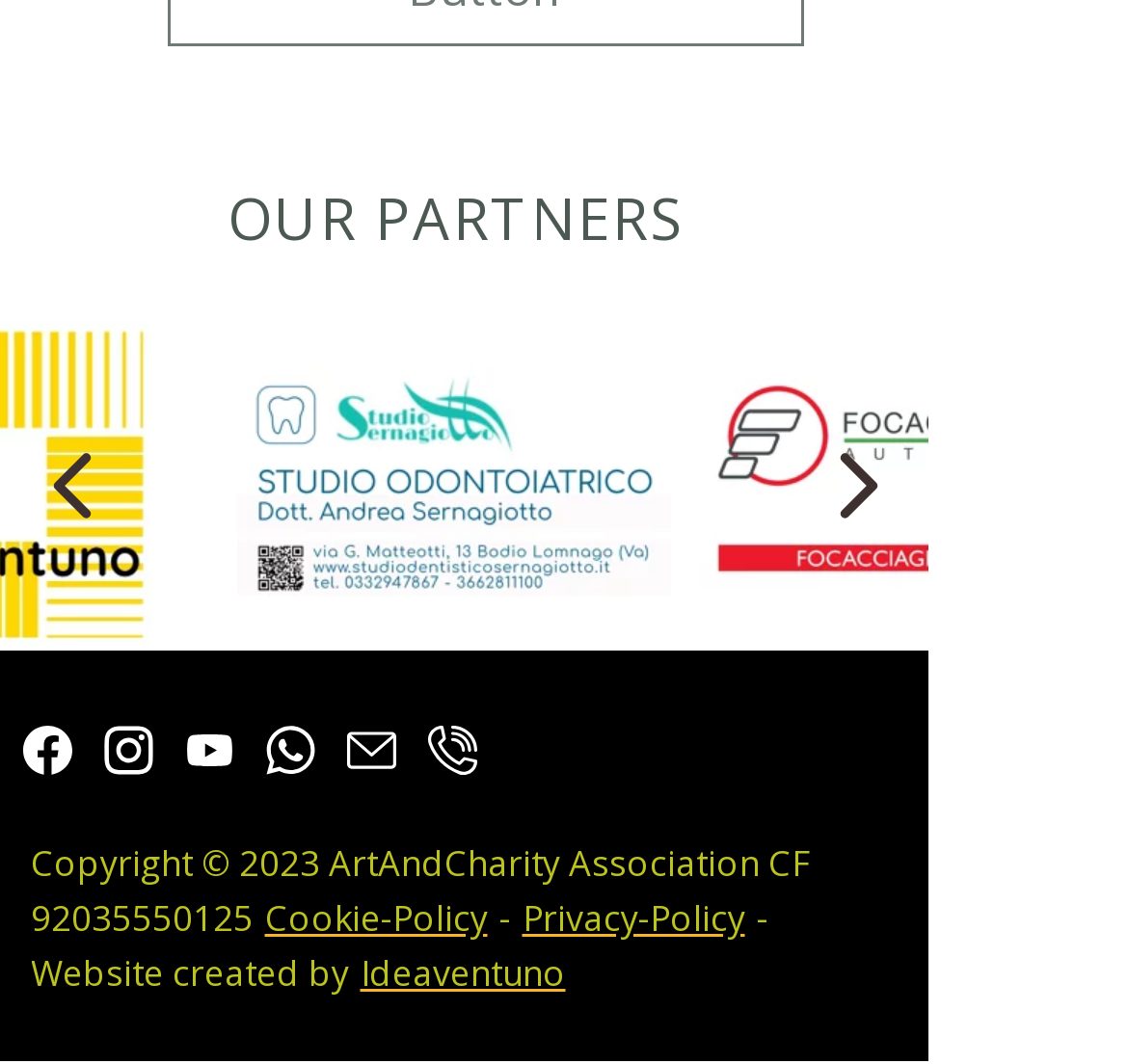Examine the screenshot and answer the question in as much detail as possible: What is the name of the organization associated with this website?

The answer can be found at the bottom of the webpage, where it says 'Copyright © 2023 ArtAndCharity Association CF 92035550125'. This suggests that the website is owned or operated by the ArtAndCharity Association.